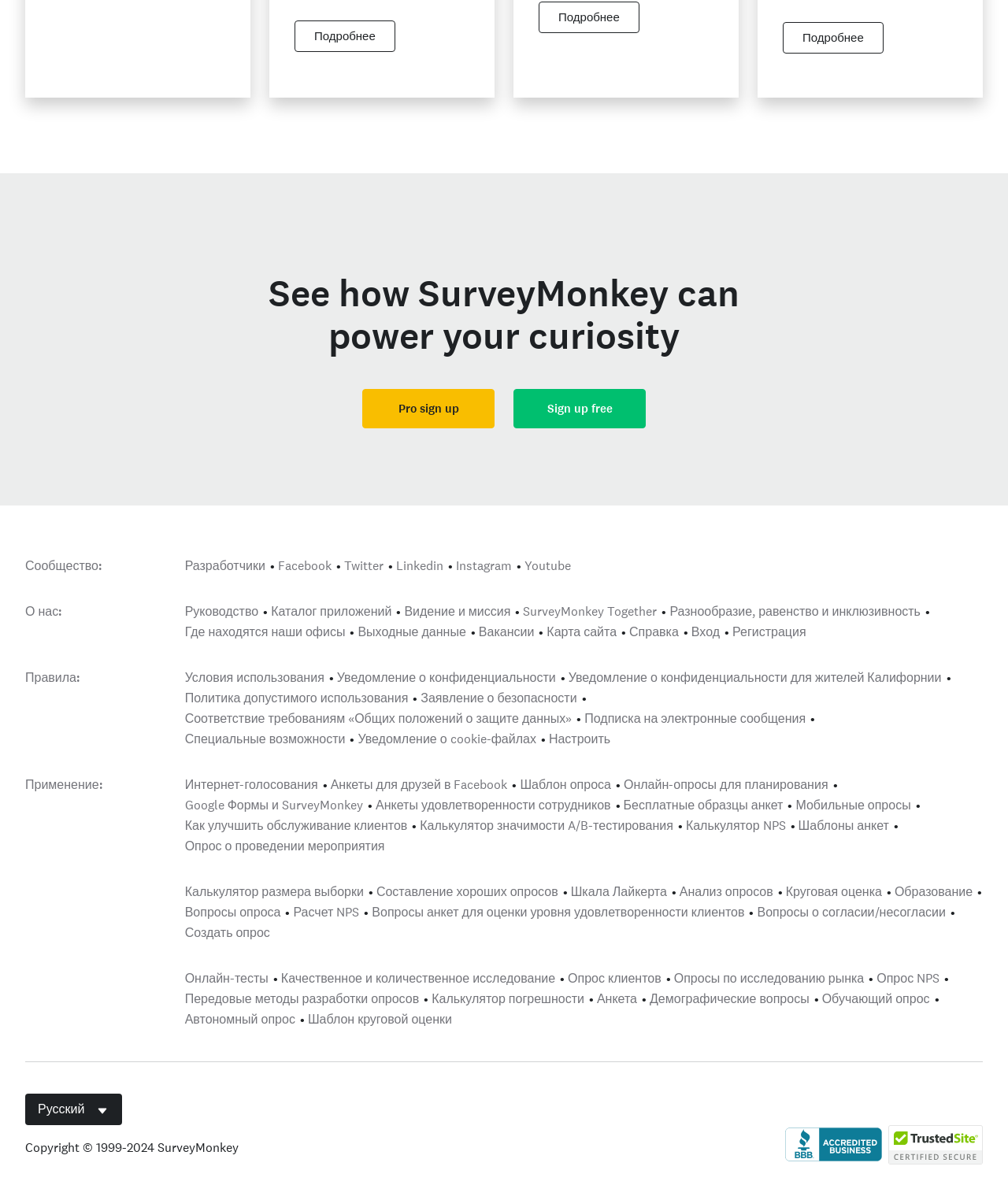How many social media links are available on the webpage?
Provide a detailed and well-explained answer to the question.

The webpage has links to six social media platforms, namely Facebook, Twitter, Linkedin, Instagram, Youtube, and Facebook again, which can be found under the 'Сообщество:' heading.